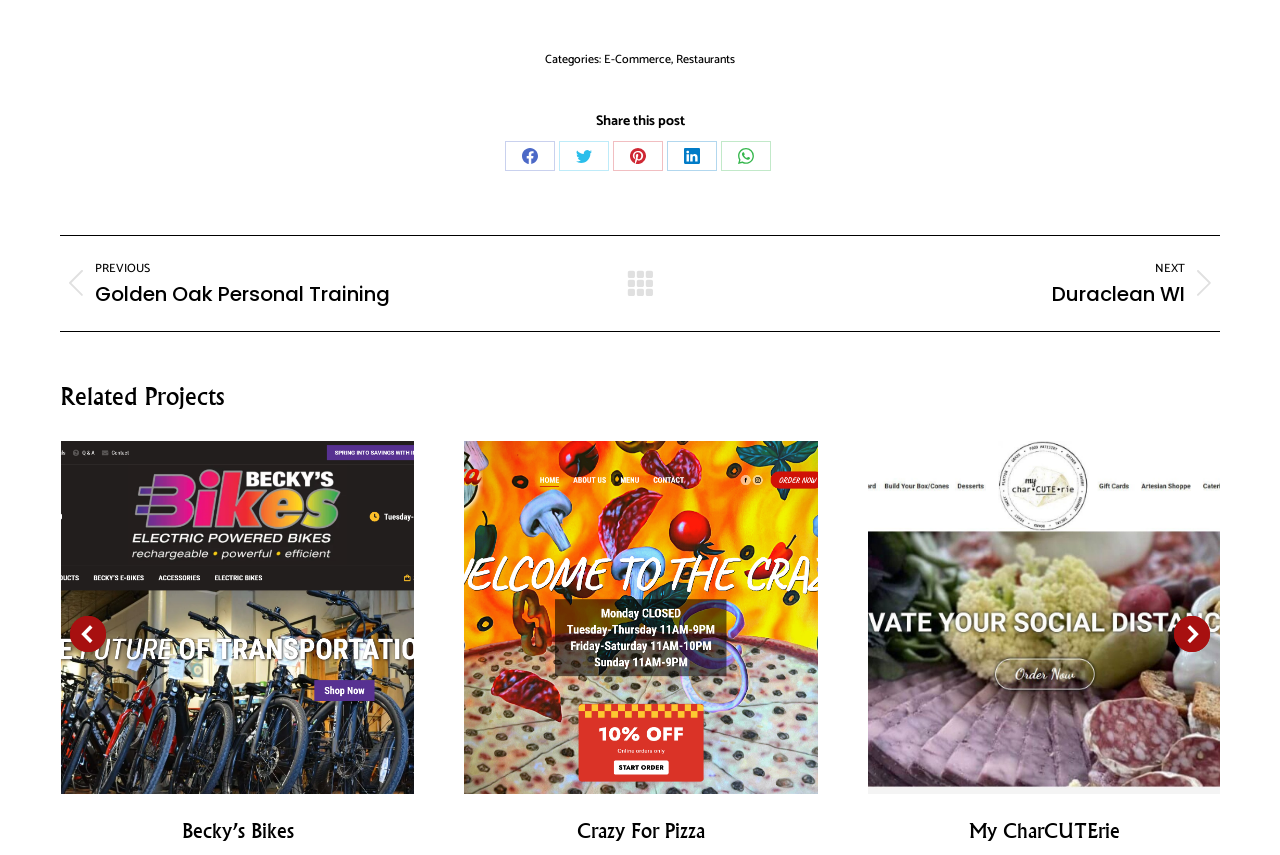From the details in the image, provide a thorough response to the question: What is the previous project?

The previous project is listed as a link under the 'Project Navigation' heading, with the text 'Previous project: Golden Oak Personal Training'.